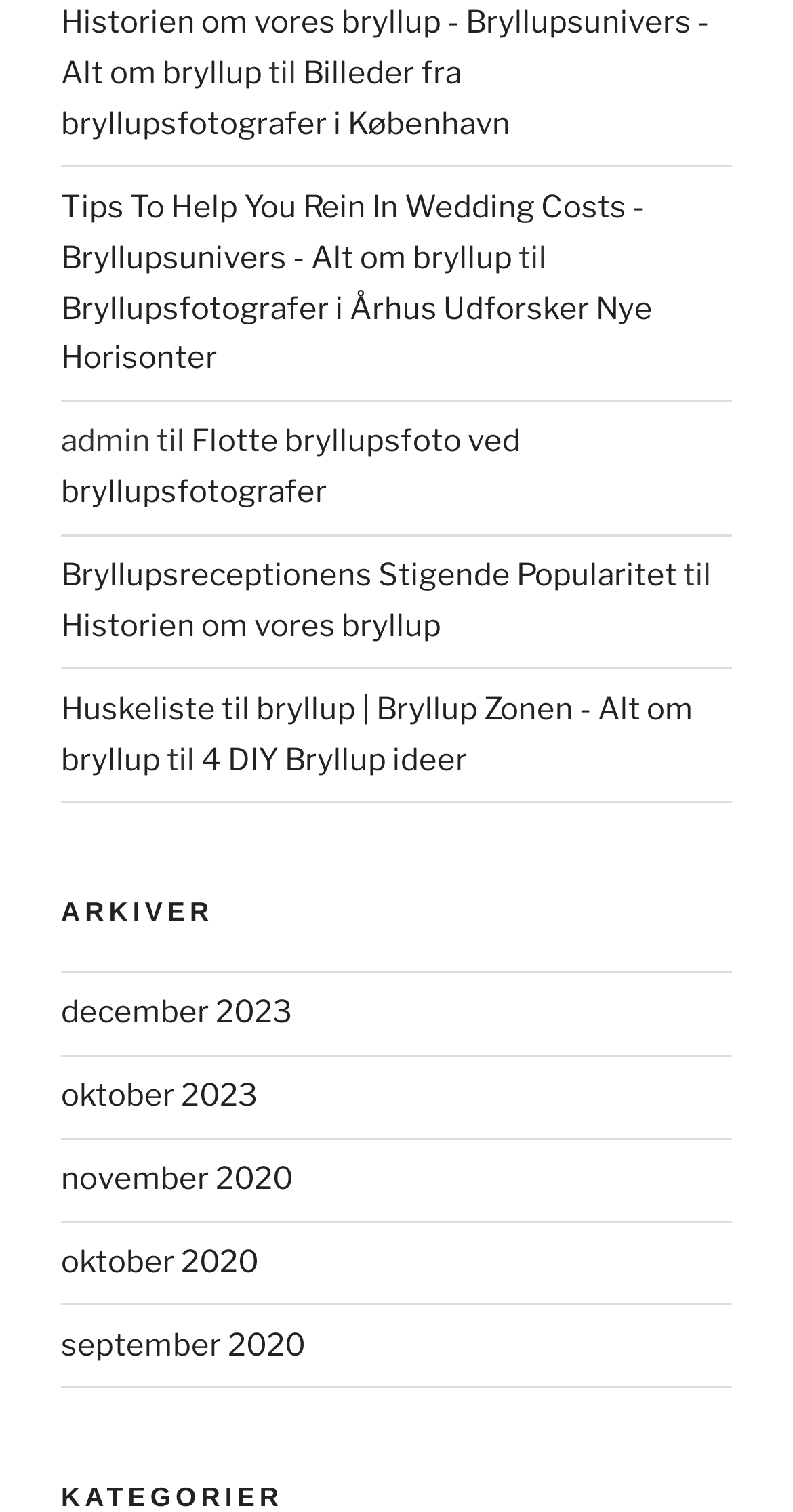What is the text of the static text element next to the 'admin' link?
Using the image, provide a concise answer in one word or a short phrase.

til